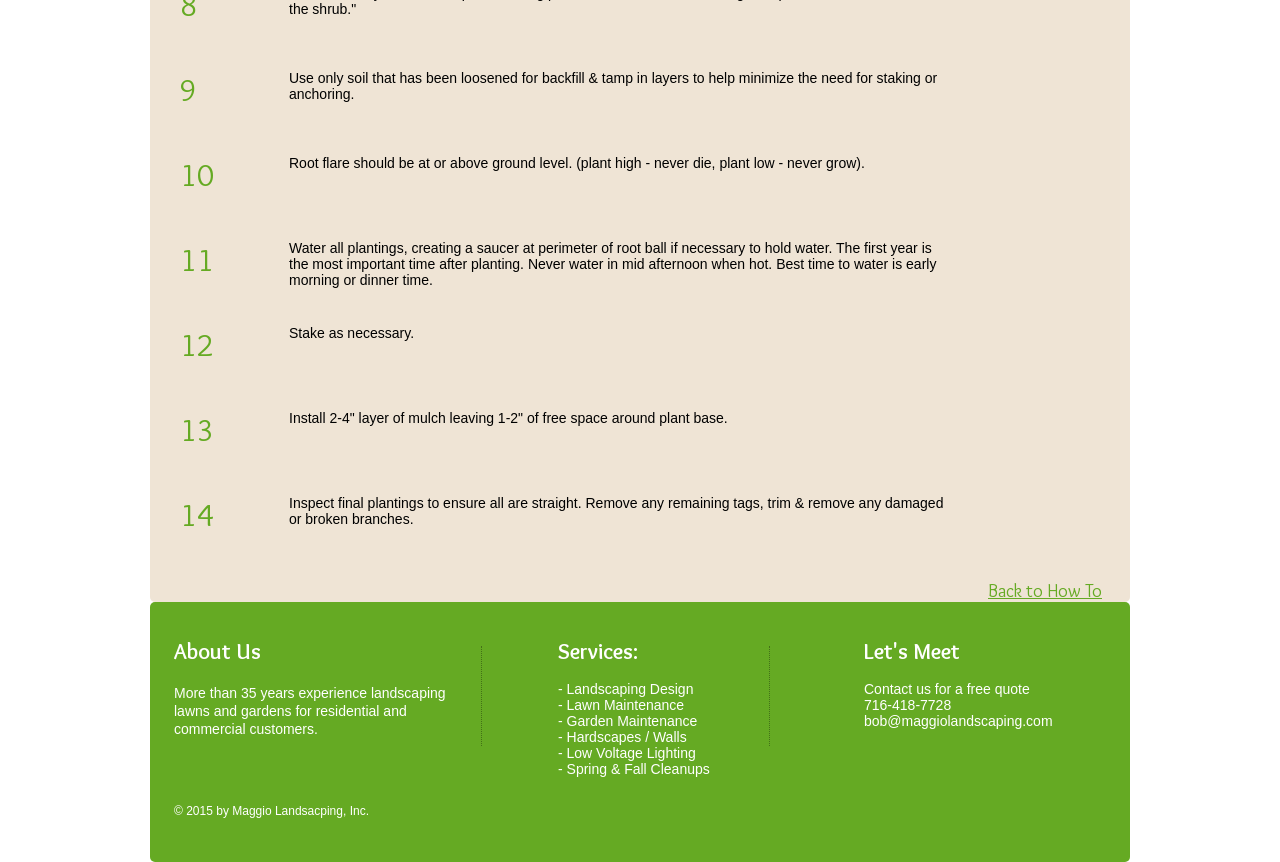What is the best time to water plants?
Look at the screenshot and give a one-word or phrase answer.

Early morning or dinner time